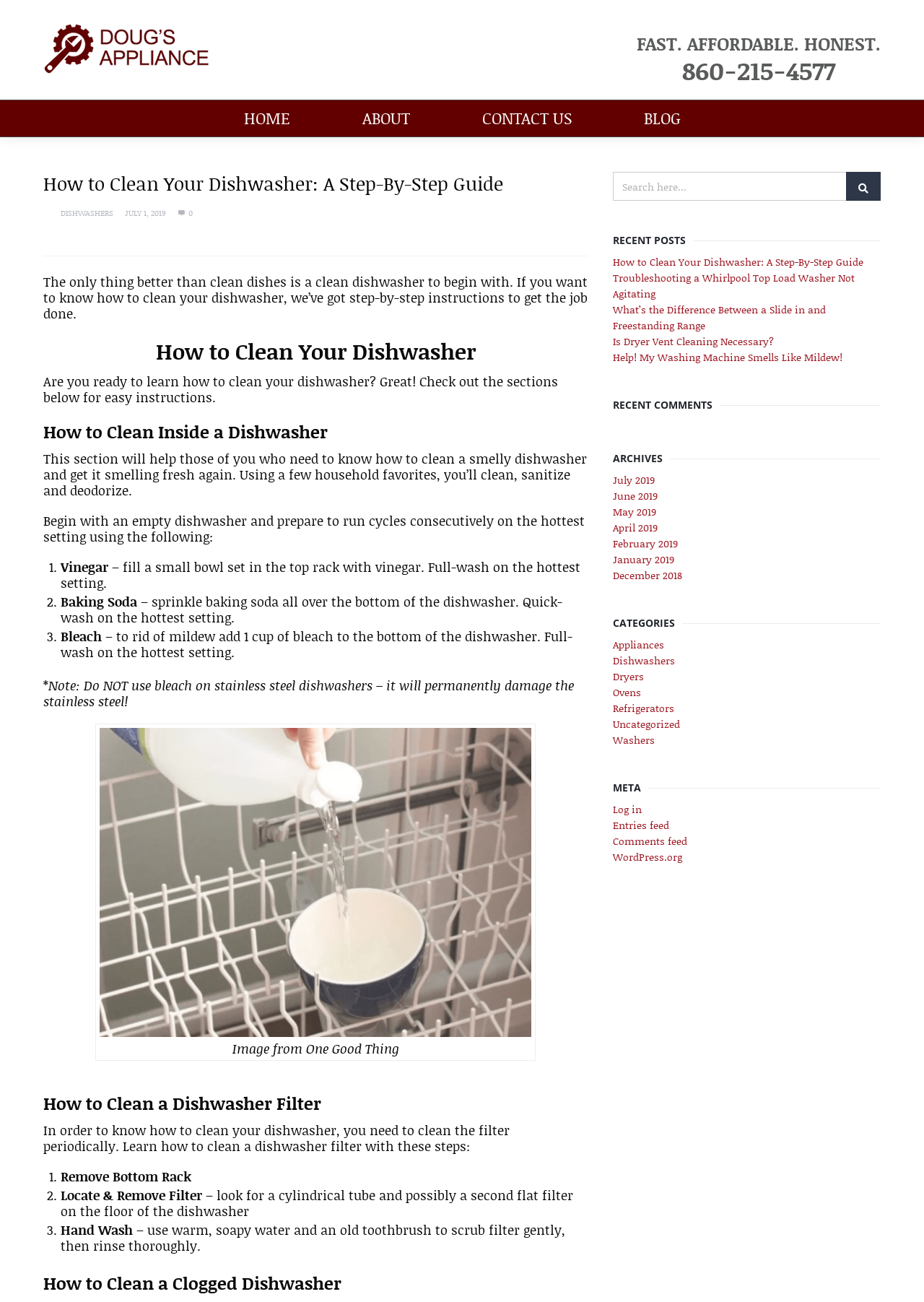What is the name of the company that provides appliance services?
Using the image as a reference, answer the question in detail.

I found the name of the company by looking at the top section of the webpage, where the company's logo and name are displayed.